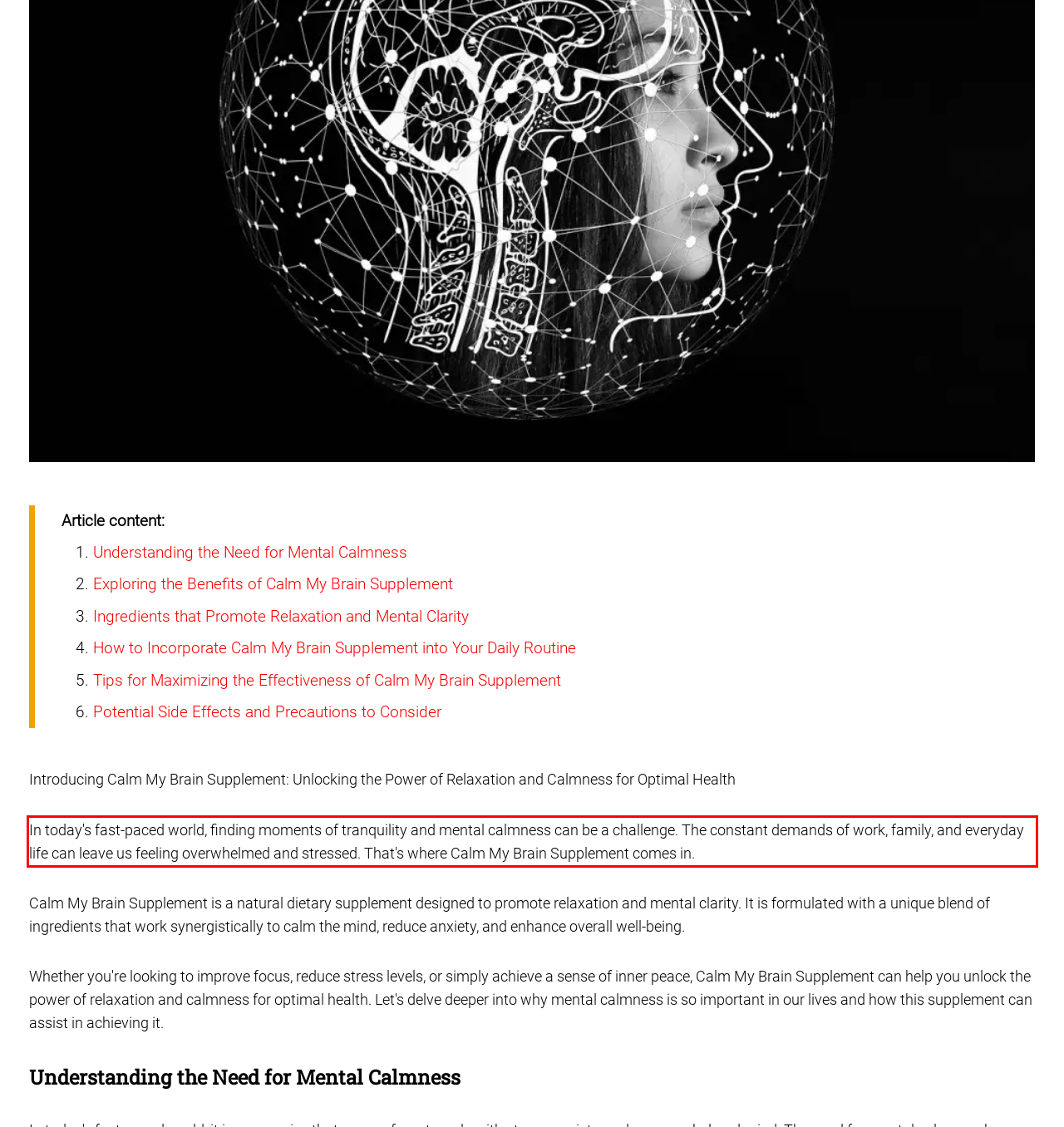With the given screenshot of a webpage, locate the red rectangle bounding box and extract the text content using OCR.

In today's fast-paced world, finding moments of tranquility and mental calmness can be a challenge. The constant demands of work, family, and everyday life can leave us feeling overwhelmed and stressed. That's where Calm My Brain Supplement comes in.